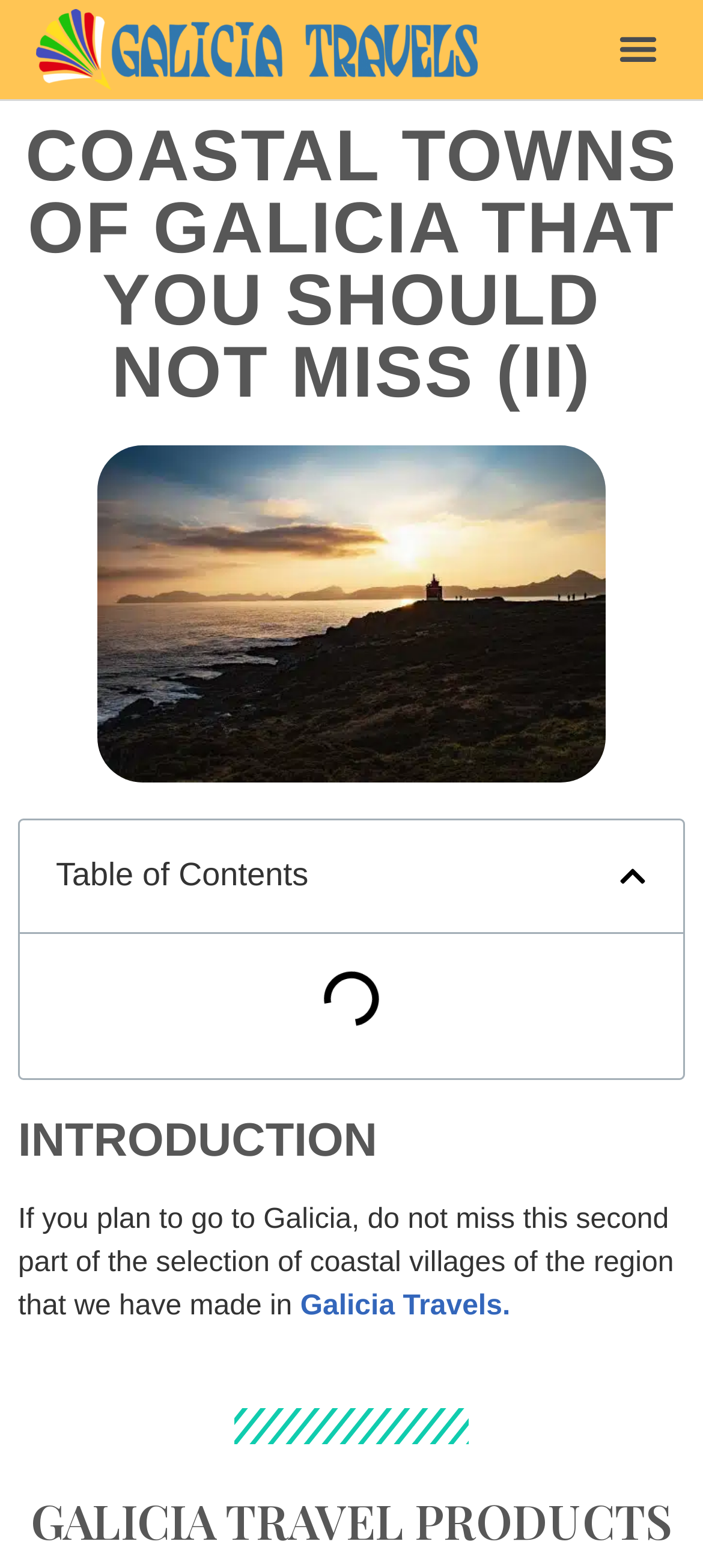Please find the bounding box coordinates in the format (top-left x, top-left y, bottom-right x, bottom-right y) for the given element description. Ensure the coordinates are floating point numbers between 0 and 1. Description: Galicia Travels.

[0.427, 0.823, 0.726, 0.842]